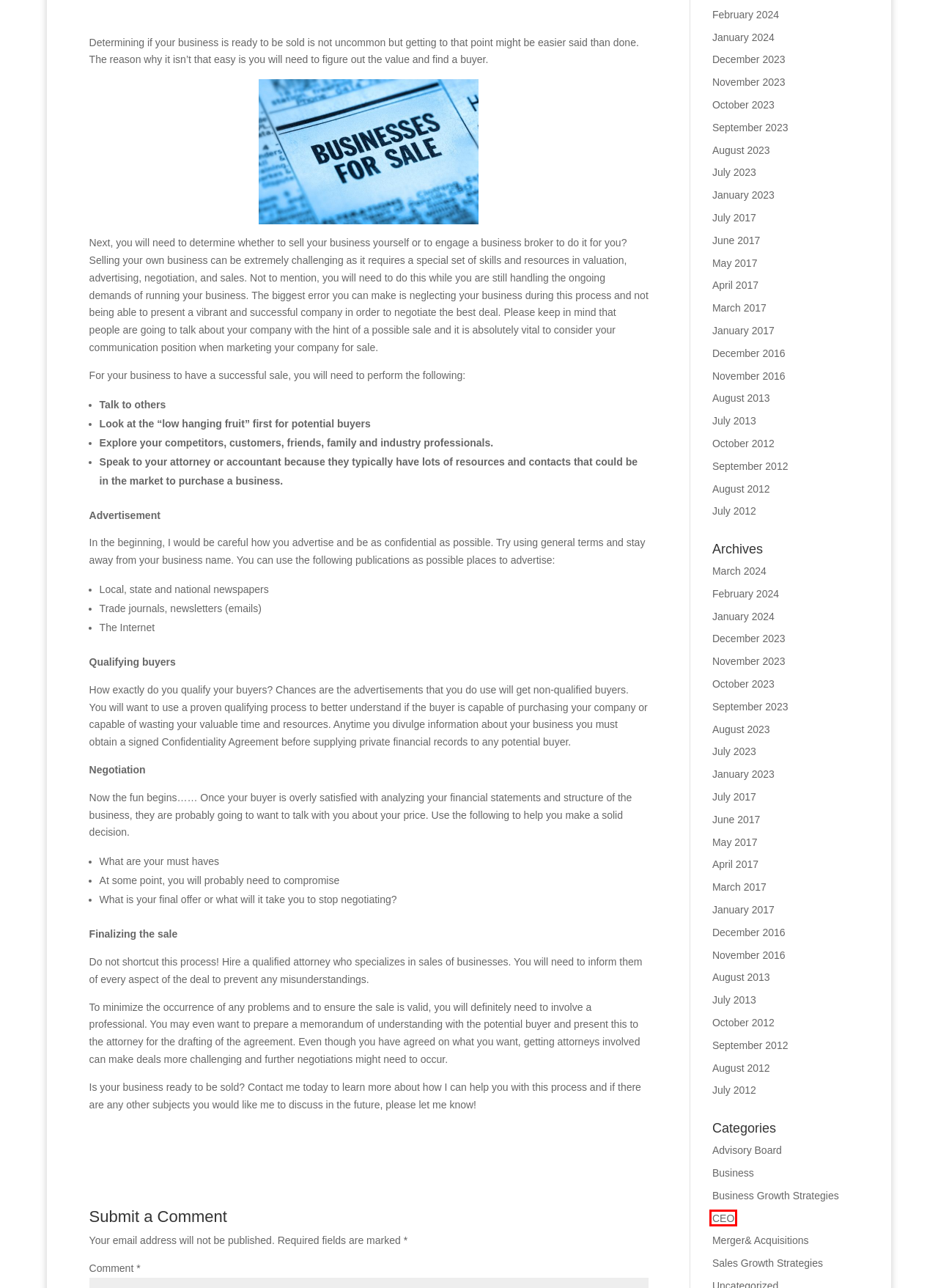You are given a webpage screenshot where a red bounding box highlights an element. Determine the most fitting webpage description for the new page that loads after clicking the element within the red bounding box. Here are the candidates:
A. CEO | Revenue Consultant - 4X Inc.
B. Archives | Revenue Consultant - 4X Inc.
C. Business | Revenue Consultant - 4X Inc.
D. The Key Steps In Acquisition Due Dilligence | Revenue Consultant - 4X Inc.
E. Advisory Board | Revenue Consultant - 4X Inc.
F. 5 Steps to Becoming a Successful and Likable CEO | Revenue Consultant - 4X Inc.
G. 10 steps of an Acquisition Strategy | Revenue Consultant - 4X Inc.
H. Merger& Acquisitions | Revenue Consultant - 4X Inc.

A